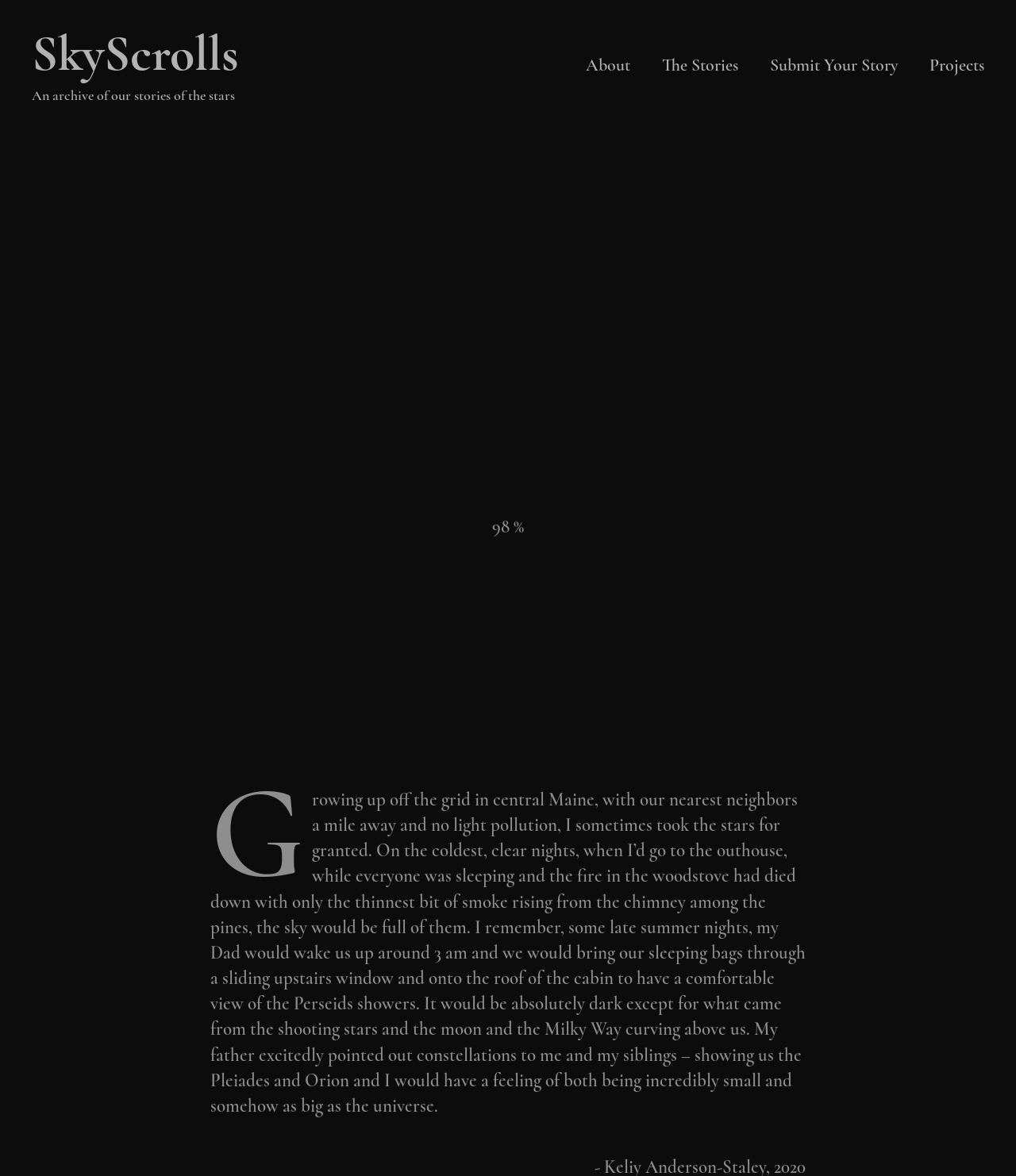Please answer the following question using a single word or phrase: 
What event does the author's father wake them up for?

Perseids showers